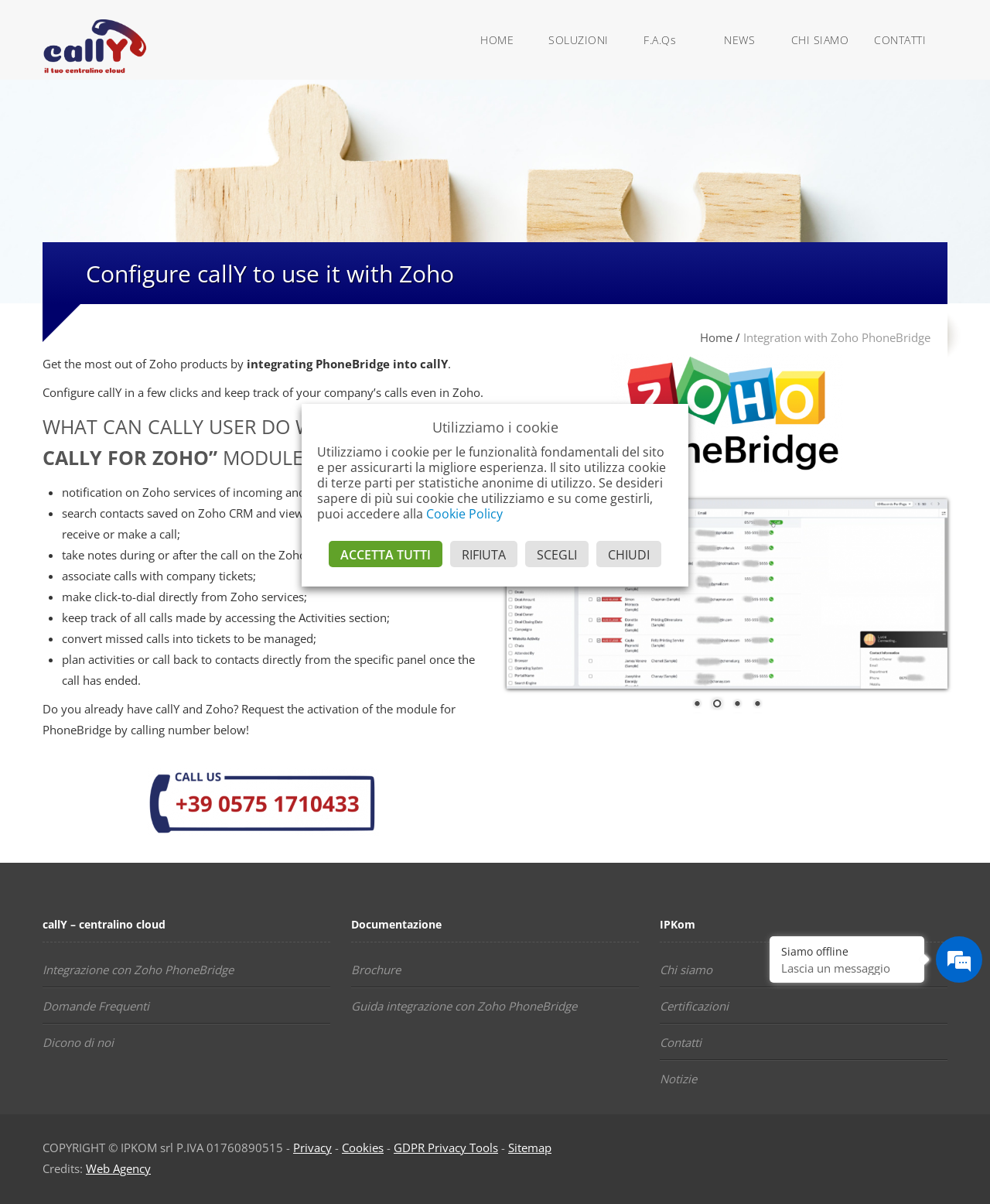For the following element description, predict the bounding box coordinates in the format (top-left x, top-left y, bottom-right x, bottom-right y). All values should be floating point numbers between 0 and 1. Description: More

None